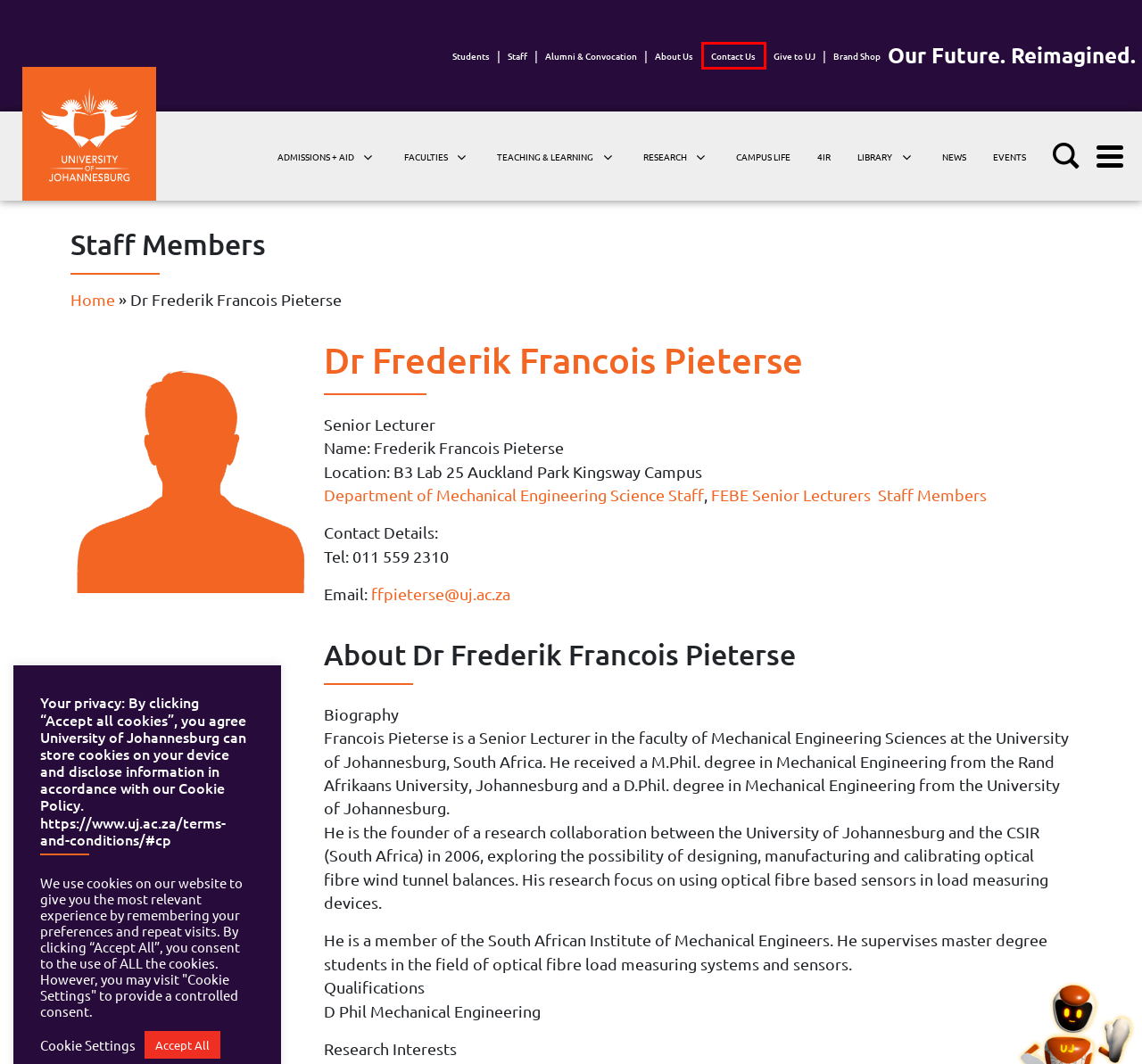Given a screenshot of a webpage with a red bounding box around an element, choose the most appropriate webpage description for the new page displayed after clicking the element within the bounding box. Here are the candidates:
A. Library - University of Johannesburg
B. Contact Us | University of Johannesburg
C. Events - University of Johannesburg
D. Staff Information - University of Johannesburg
E. Department of Mechanical Engineering Science Staff Archives - University of Johannesburg
F. Admissions + Aid - University of Johannesburg
G. Teaching and Learning - University of Johannesburg
H. Students - University of Johannesburg

B